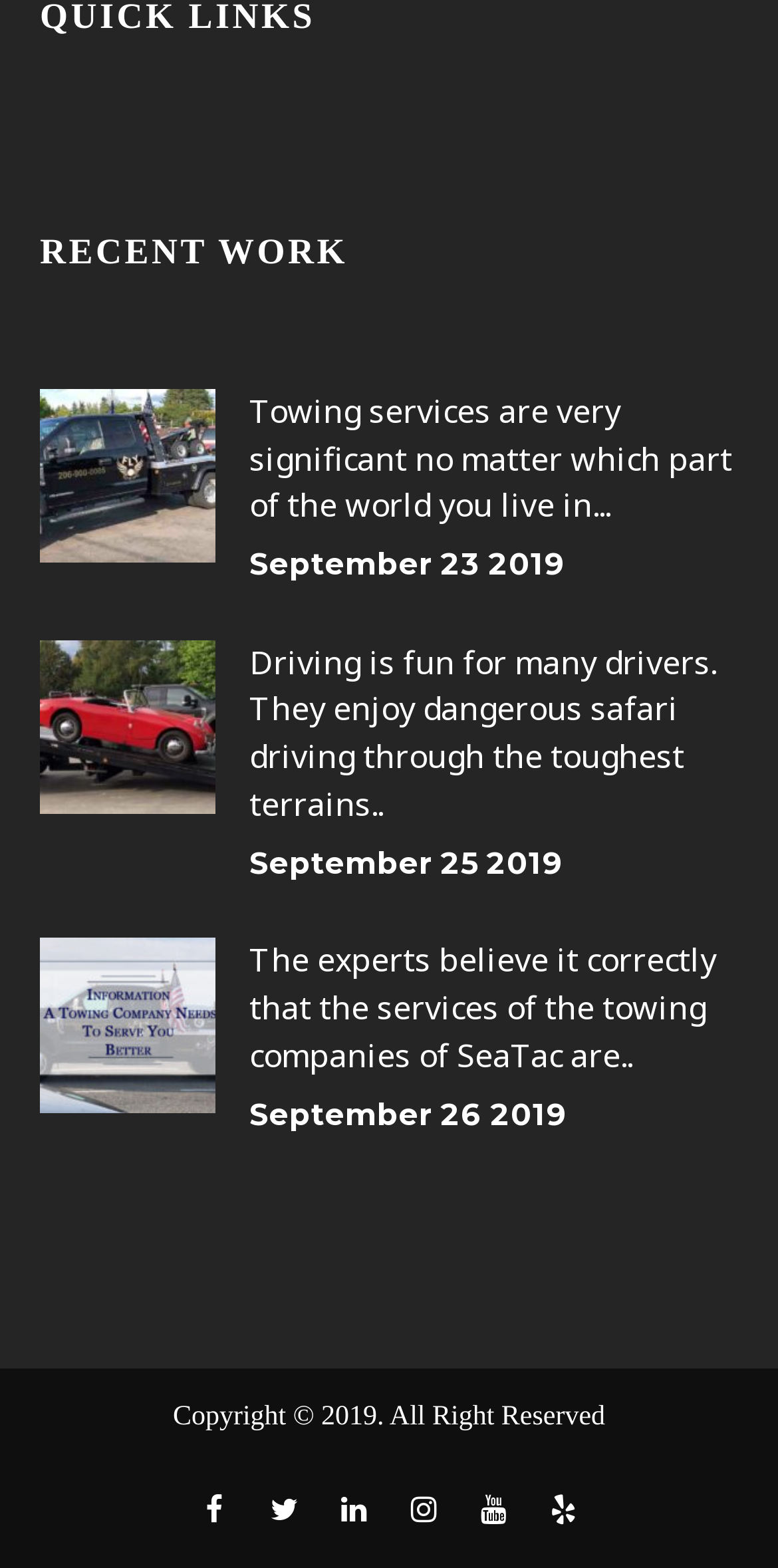Given the description of a UI element: "alt="youtube"", identify the bounding box coordinates of the matching element in the webpage screenshot.

None